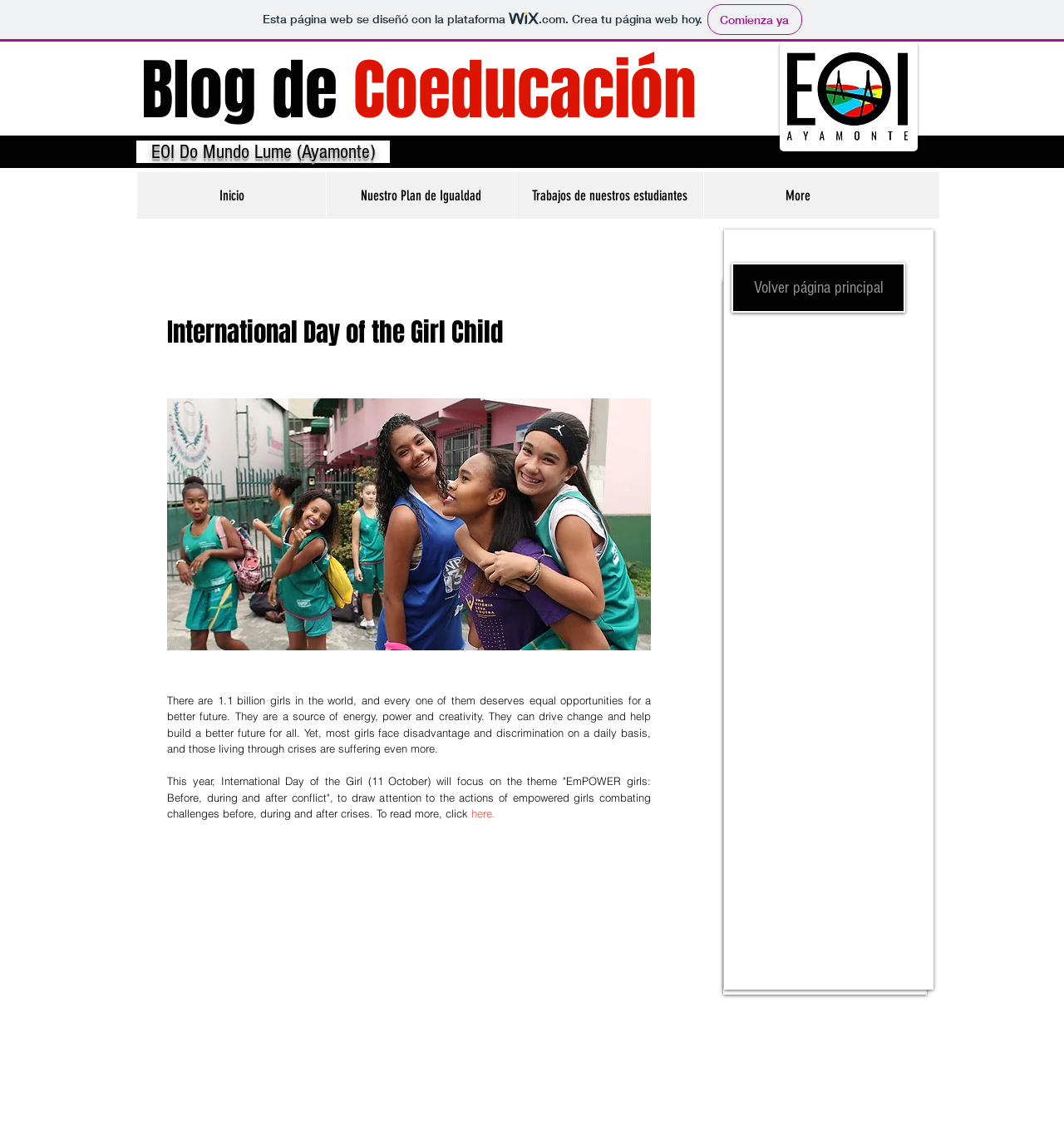Please find the bounding box coordinates of the element that needs to be clicked to perform the following instruction: "Follow 'THIS JUST IN' on Facebook". The bounding box coordinates should be four float numbers between 0 and 1, represented as [left, top, right, bottom].

[0.686, 0.725, 0.704, 0.742]